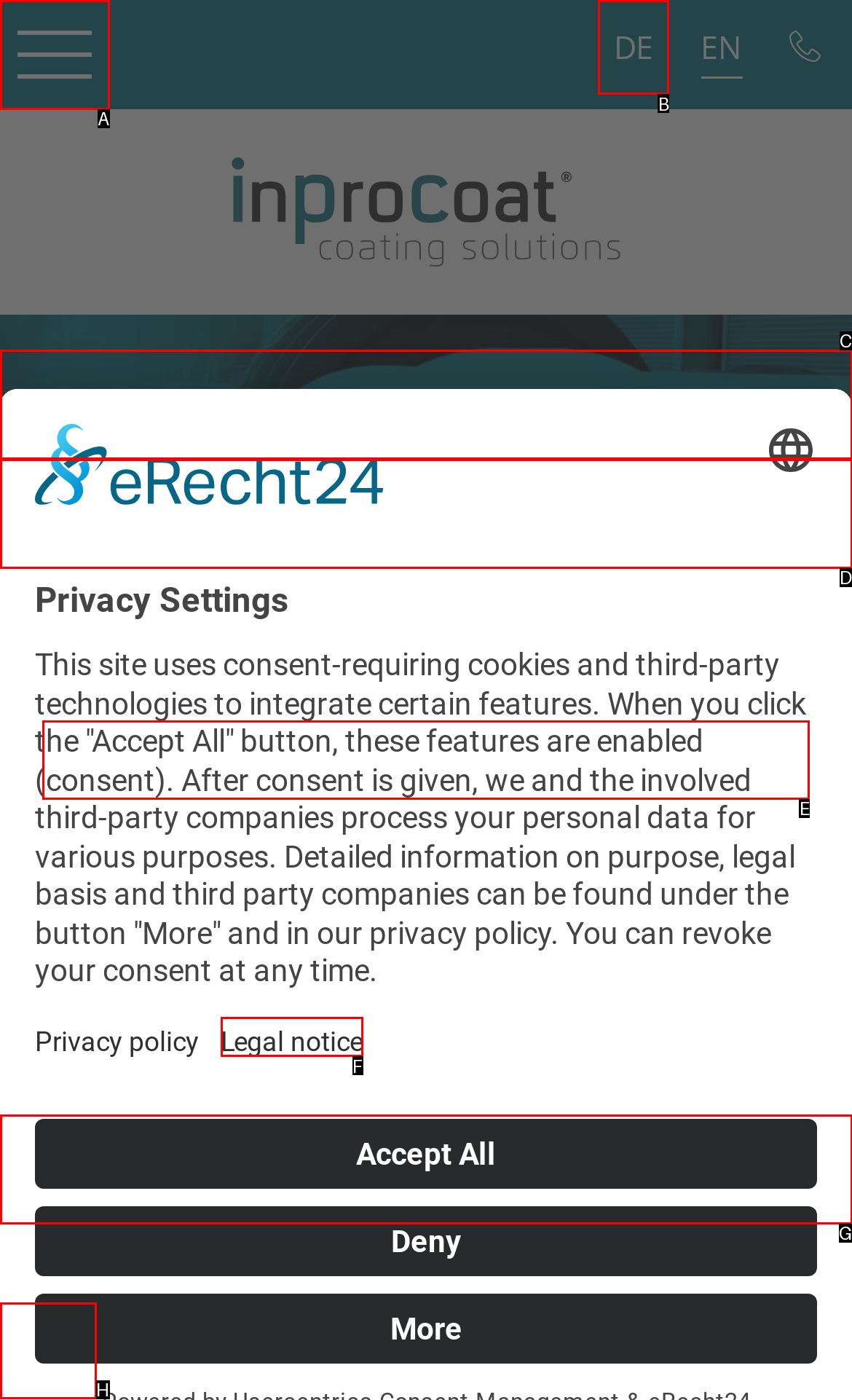Which lettered option should be clicked to perform the following task: View company history
Respond with the letter of the appropriate option.

E